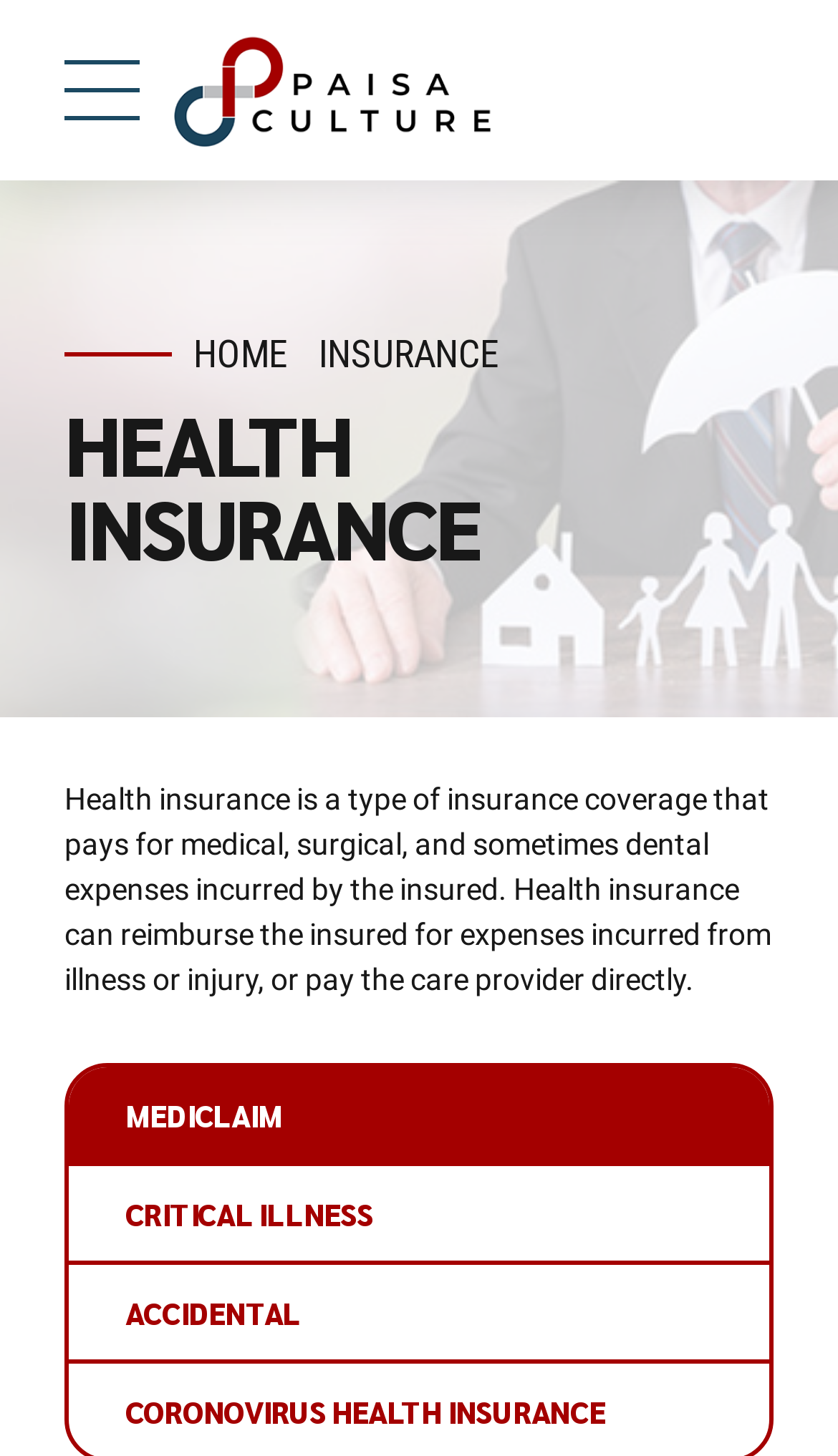What is the main topic of the webpage?
Refer to the image and provide a one-word or short phrase answer.

Health insurance